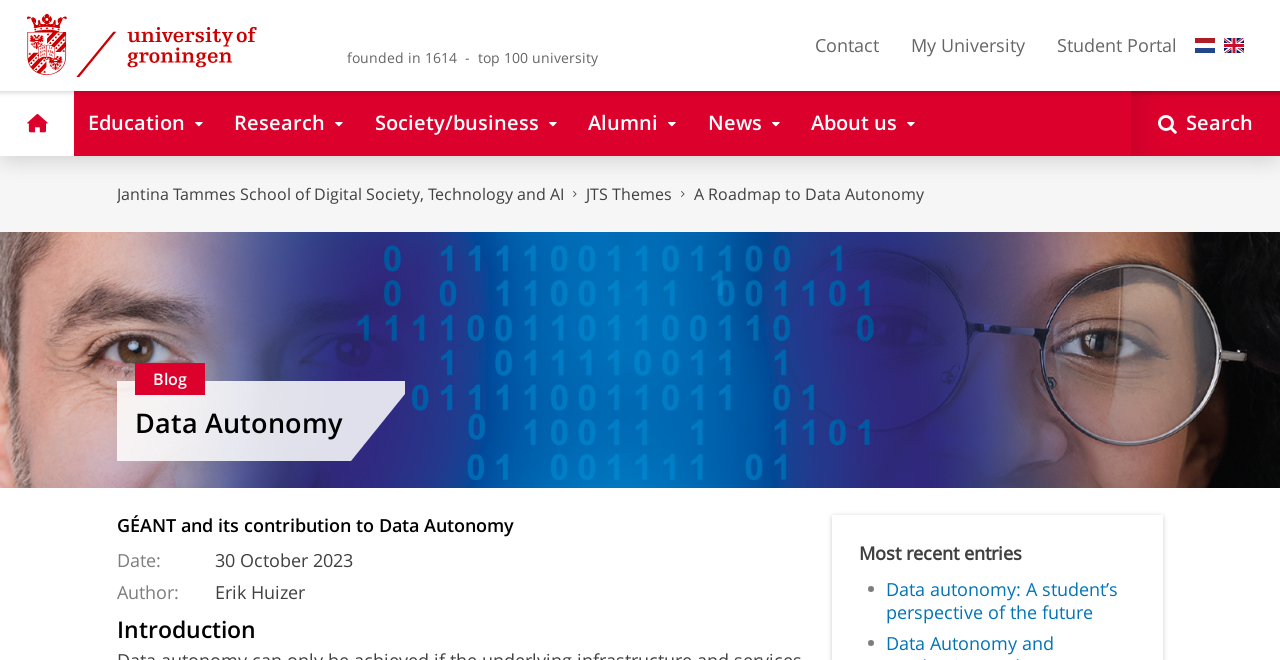How many navigation links are there? Examine the screenshot and reply using just one word or a brief phrase.

7